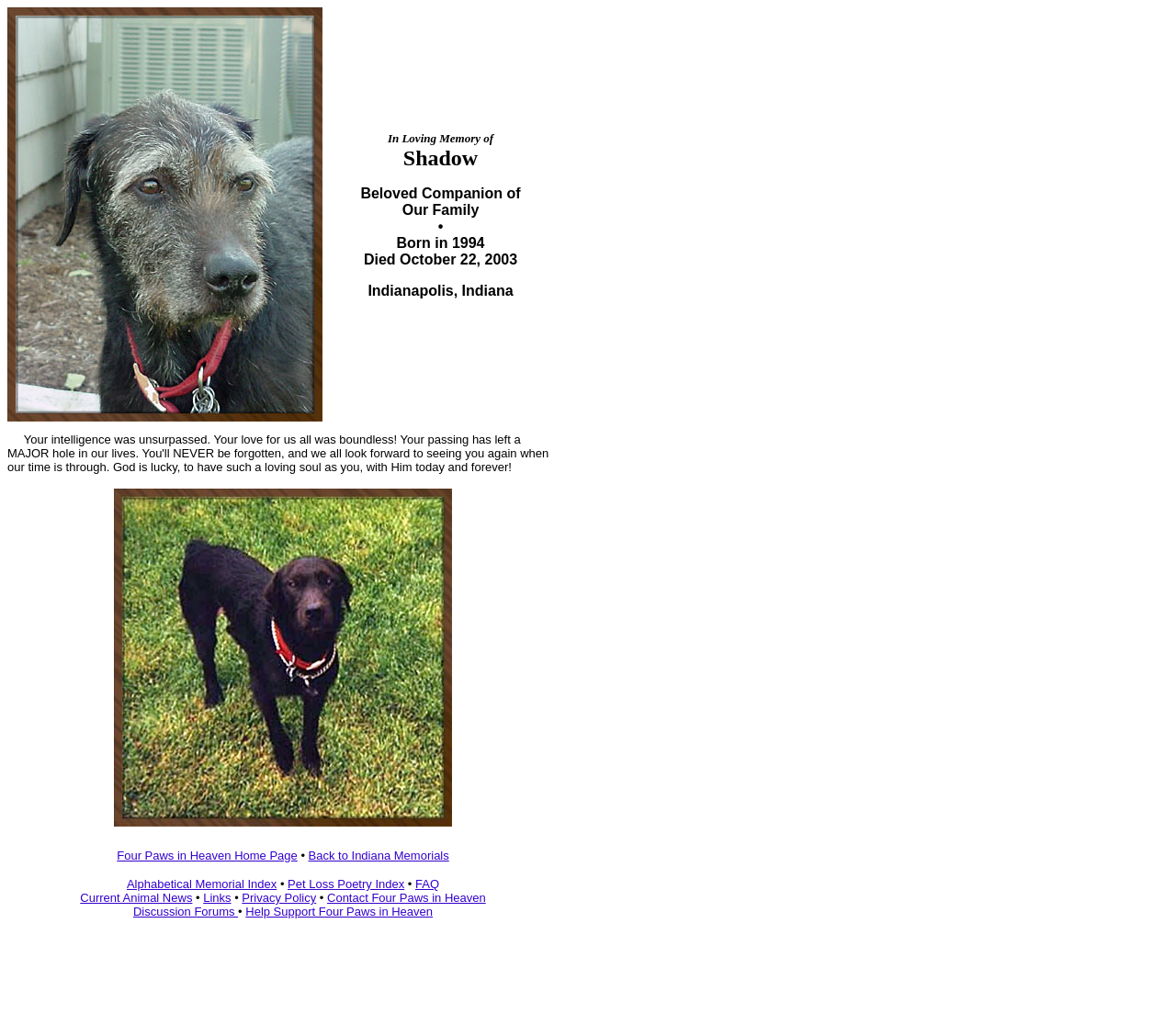Identify the bounding box coordinates for the UI element described as follows: "Contact Four Paws in Heaven". Ensure the coordinates are four float numbers between 0 and 1, formatted as [left, top, right, bottom].

[0.278, 0.86, 0.413, 0.873]